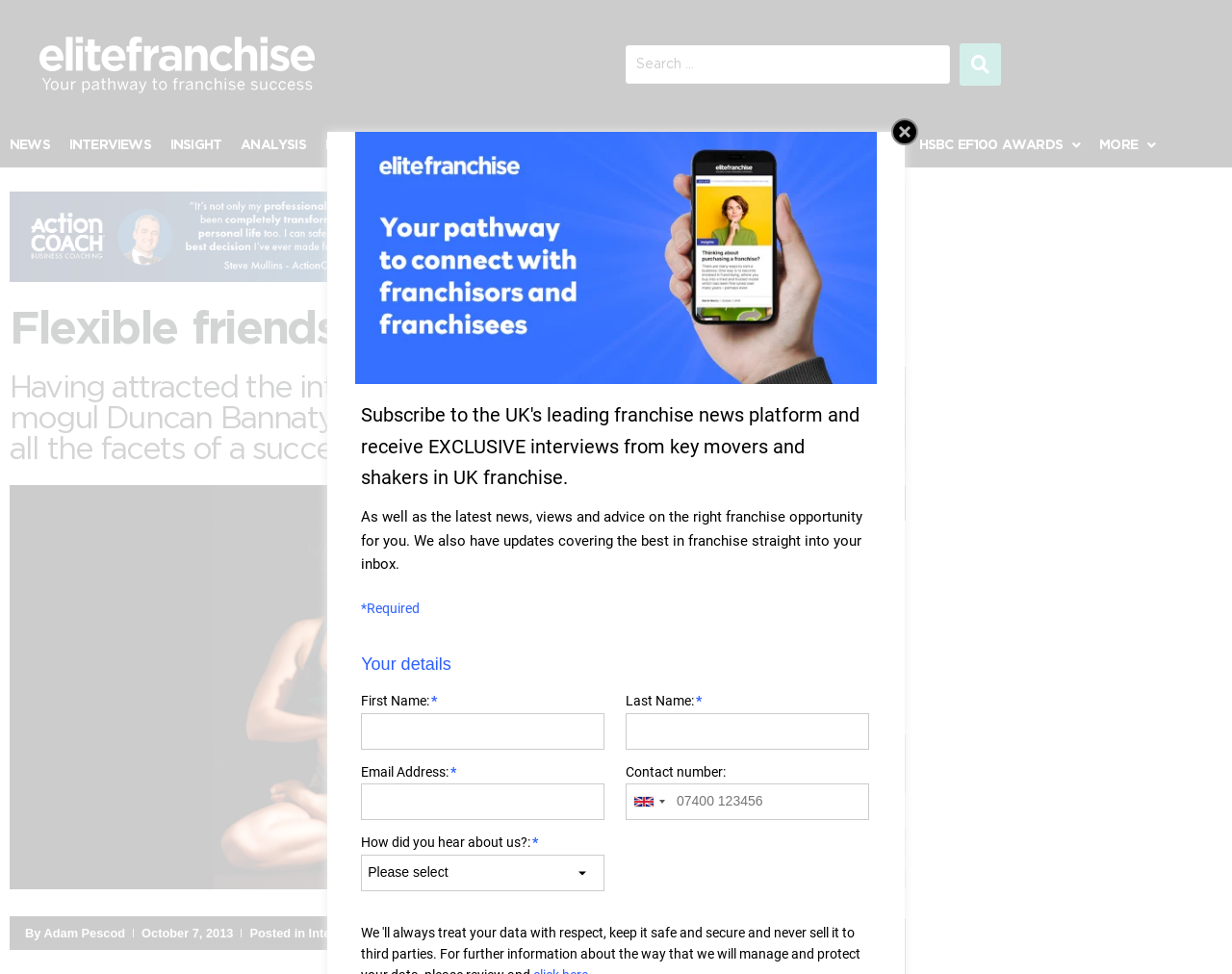Locate the bounding box of the UI element described in the following text: "parent_node: Search ... aria-label="Search submit"".

[0.779, 0.045, 0.812, 0.088]